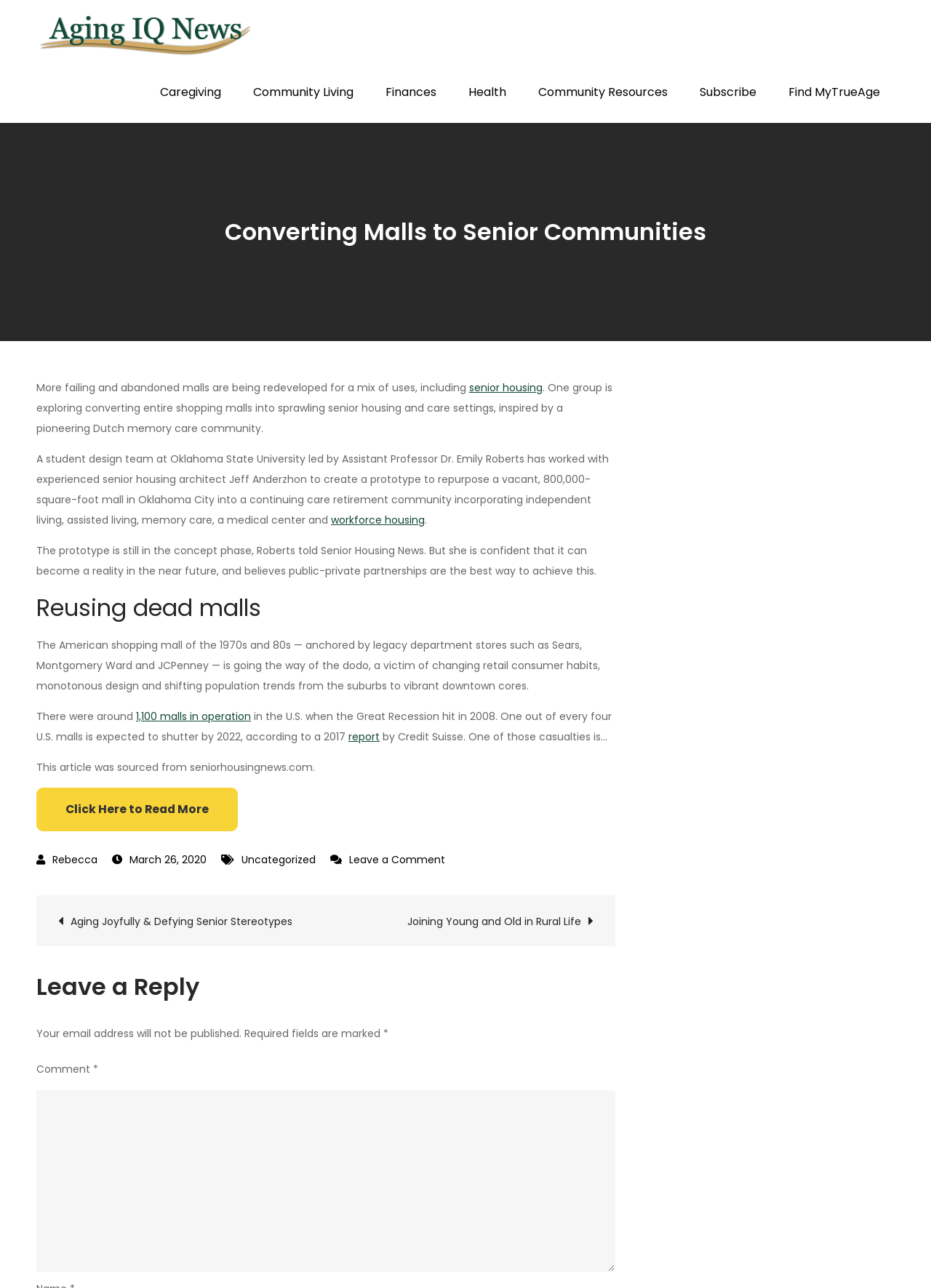Please determine the heading text of this webpage.

Aging I.Q. News